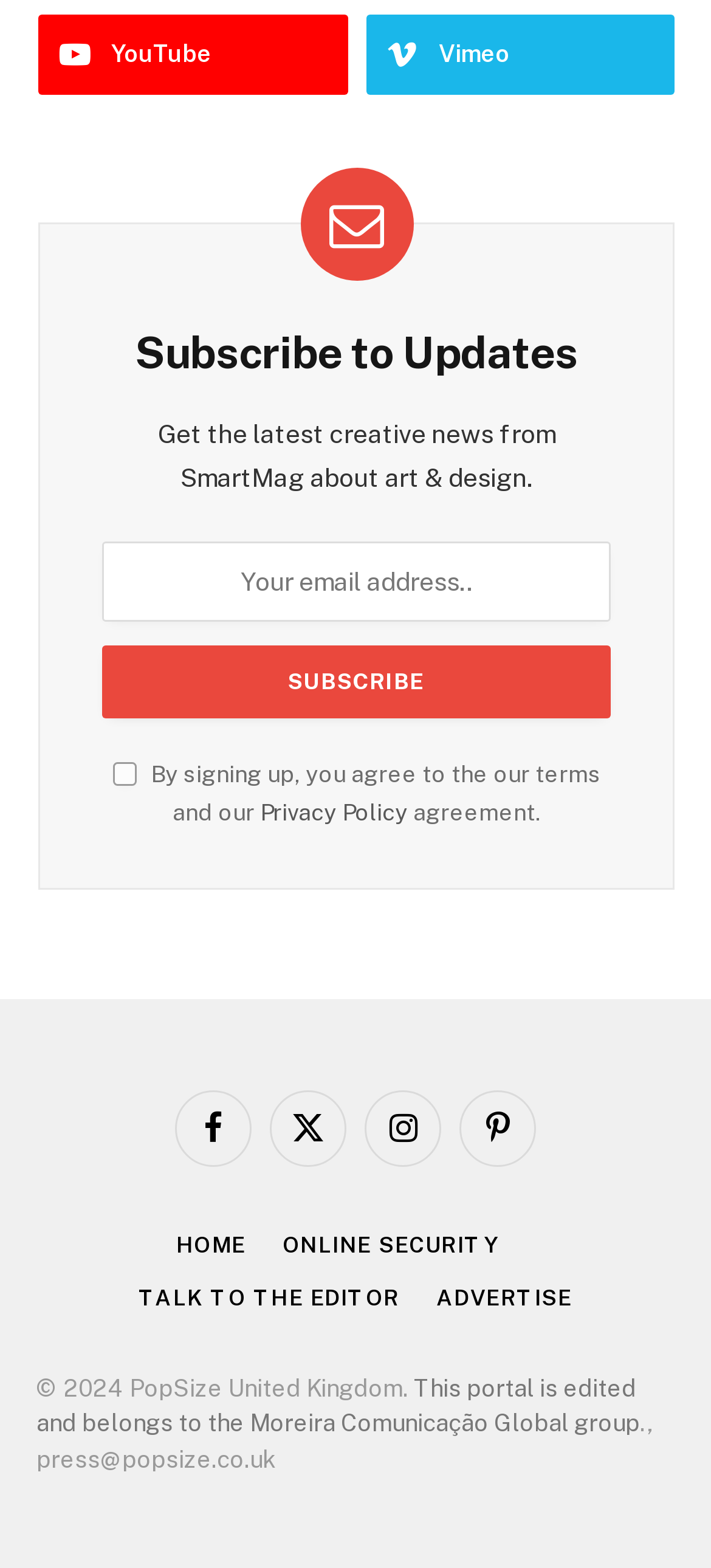How many links are available in the footer section?
Based on the visual details in the image, please answer the question thoroughly.

I counted the links available in the footer section, which are HOME, ONLINE SECURITY, TALK TO THE EDITOR, ADVERTISE, This portal is edited and belongs to the Moreira Comunicação Global group, and press@popsize.co.uk, totaling 6 links.